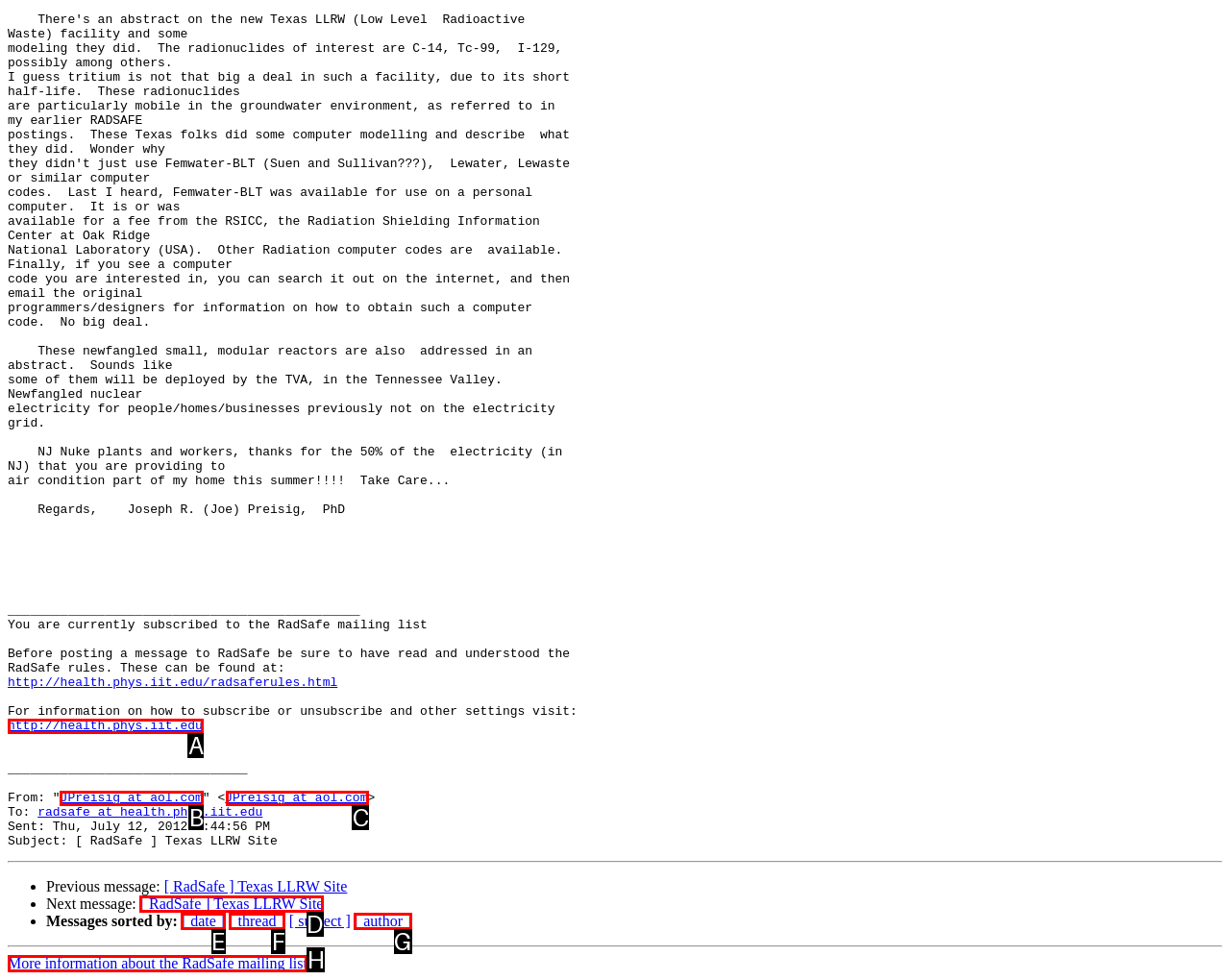Assess the description: http://health.phys.iit.edu and select the option that matches. Provide the letter of the chosen option directly from the given choices.

A